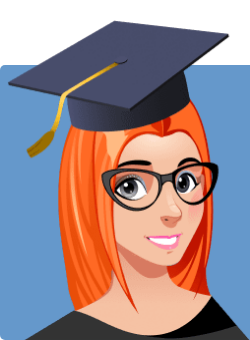Generate an elaborate caption for the given image.

The image features a cheerful, animated character with vibrant orange hair and stylish glasses, wearing a graduation cap. The character's bright smile and confident expression convey a sense of achievement and optimism. Set against a solid blue background, this illustration embodies the spirit of academic success and celebration, ideal for educational contexts or discussions surrounding learning and personal growth.